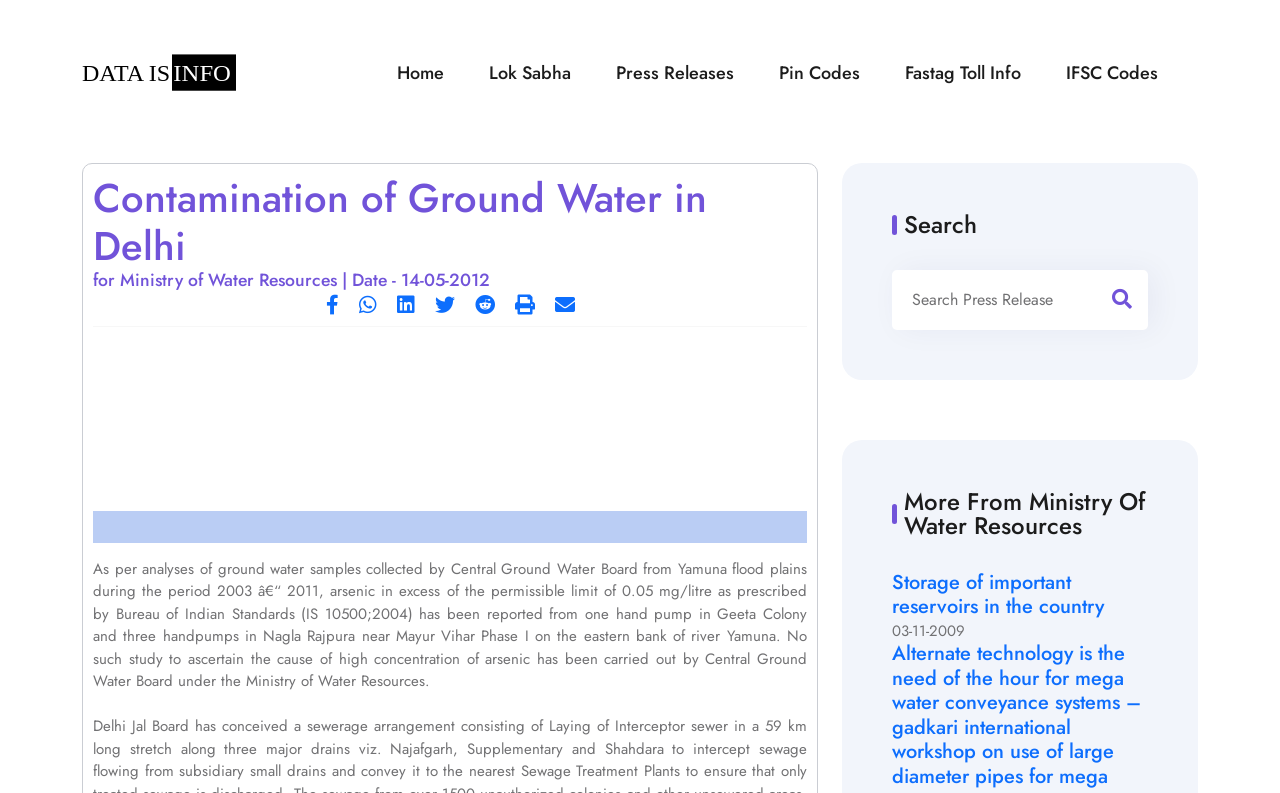Identify and generate the primary title of the webpage.

Contamination of Ground Water in Delhi